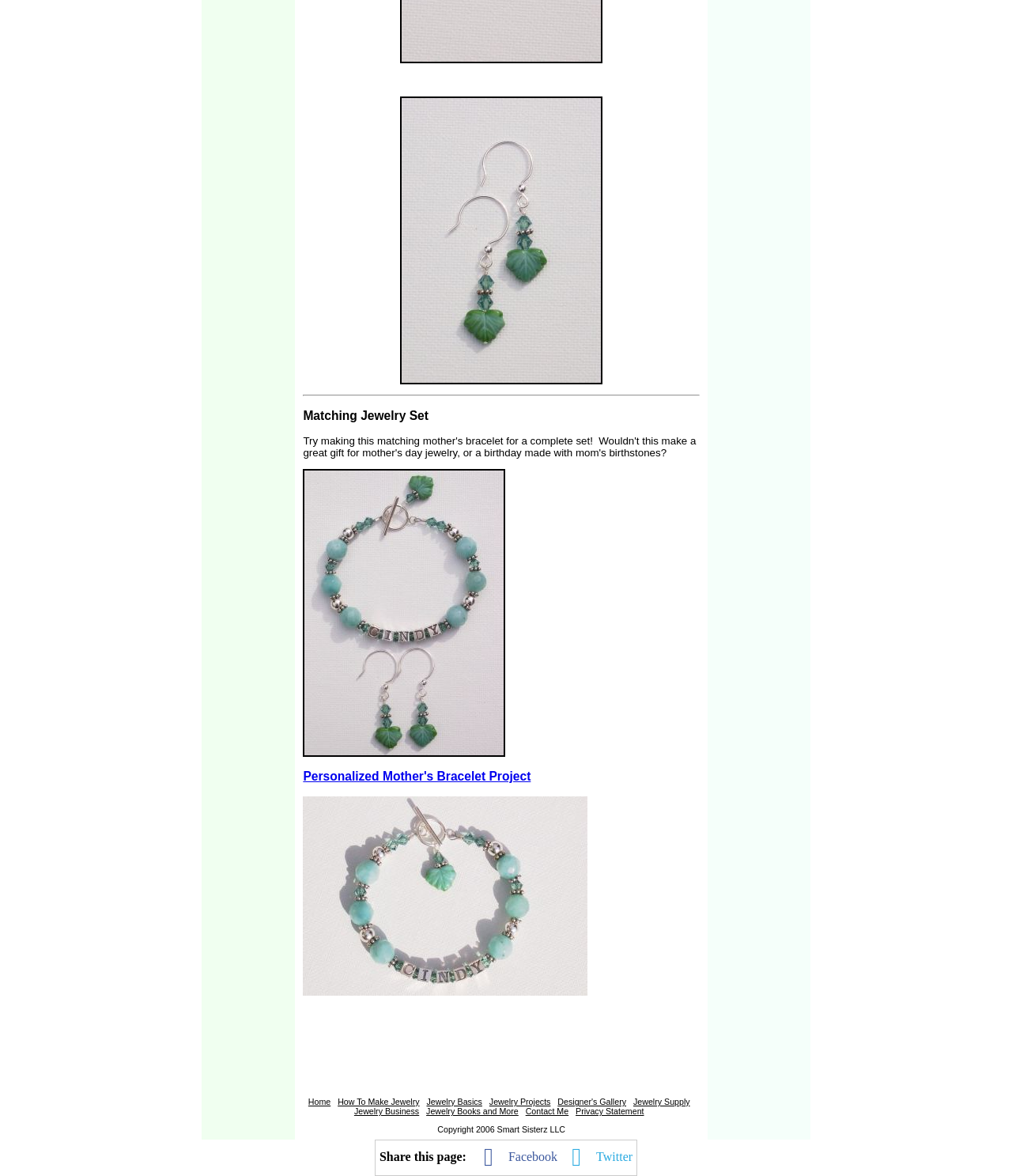Determine the bounding box coordinates for the region that must be clicked to execute the following instruction: "View Jewelry Projects".

[0.483, 0.933, 0.544, 0.941]